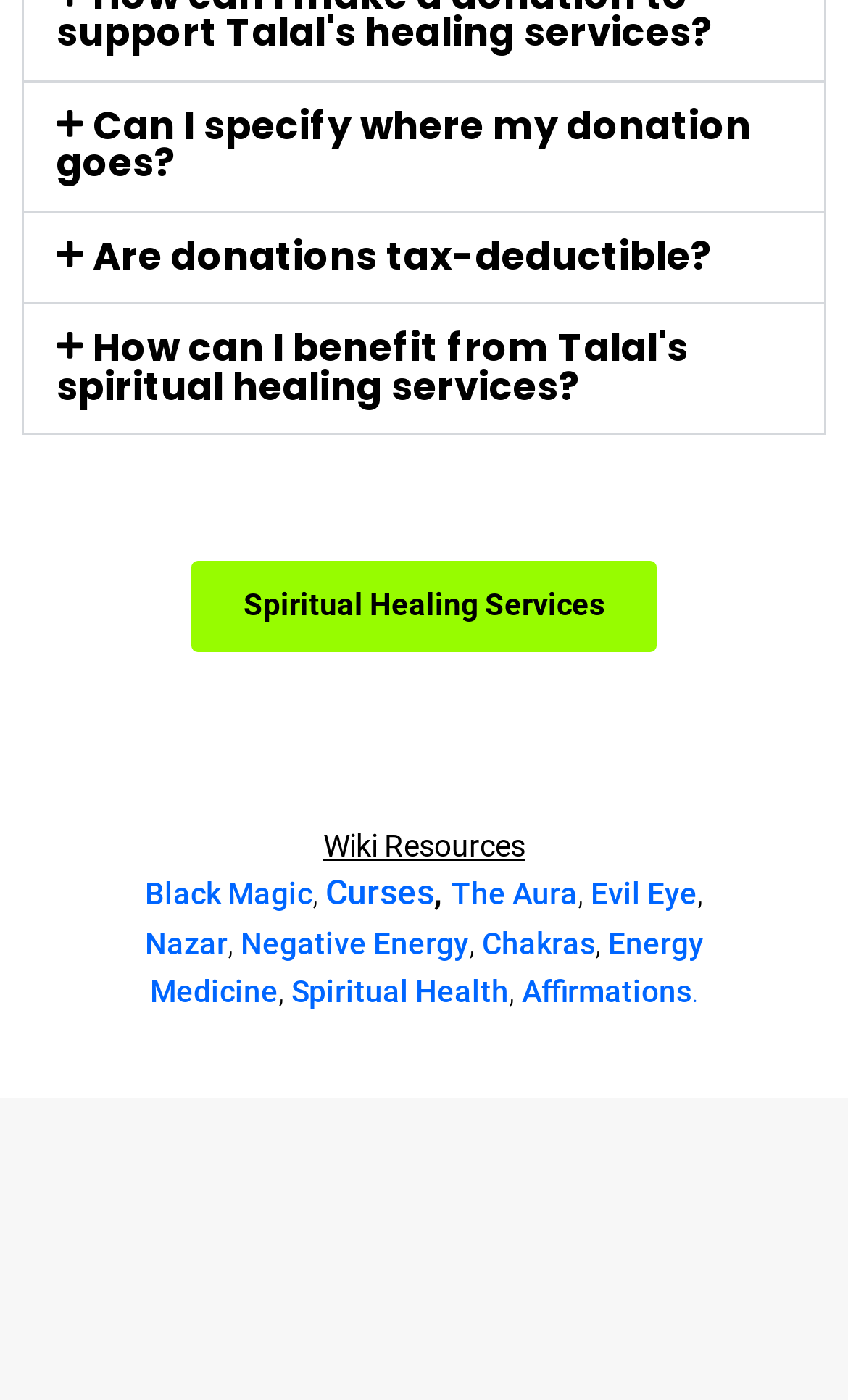Please locate the bounding box coordinates of the element's region that needs to be clicked to follow the instruction: "Learn about 'Chakras'". The bounding box coordinates should be provided as four float numbers between 0 and 1, i.e., [left, top, right, bottom].

[0.568, 0.661, 0.701, 0.686]